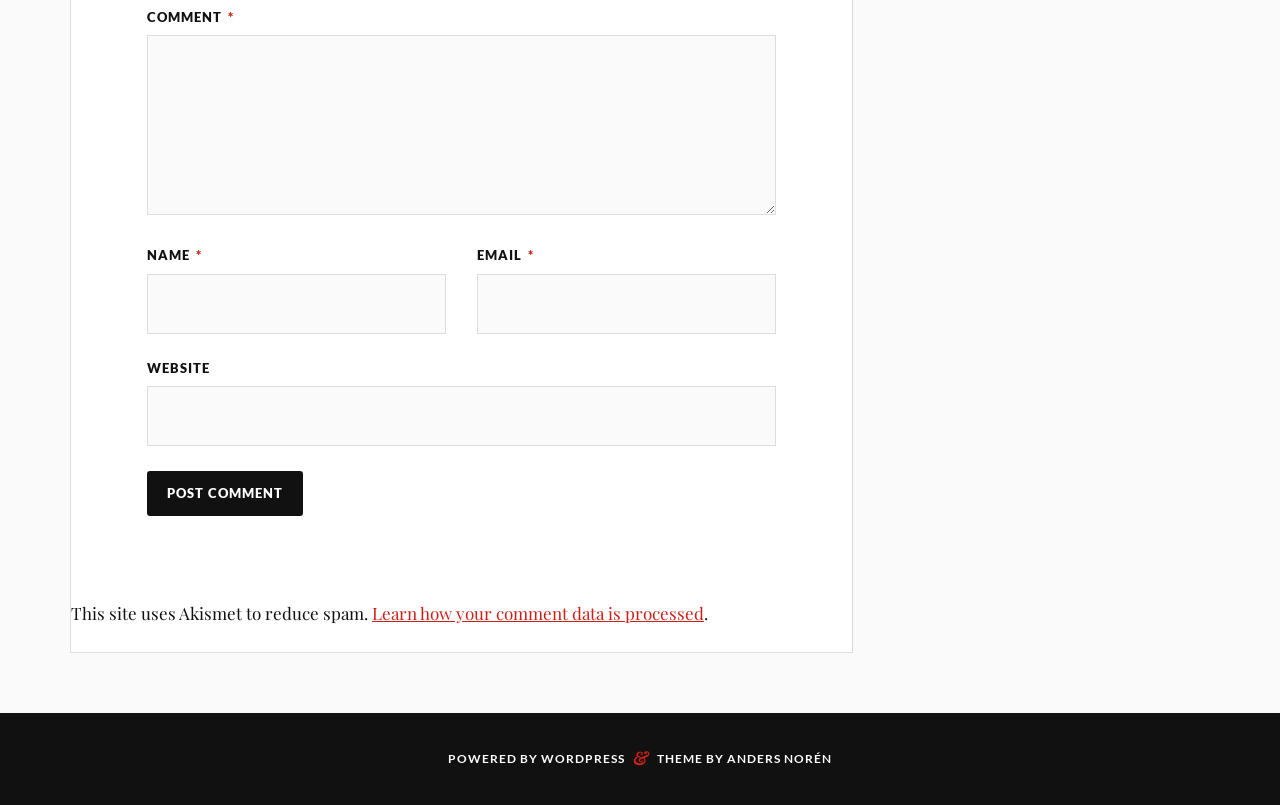Point out the bounding box coordinates of the section to click in order to follow this instruction: "Click the post comment button".

[0.115, 0.585, 0.237, 0.64]